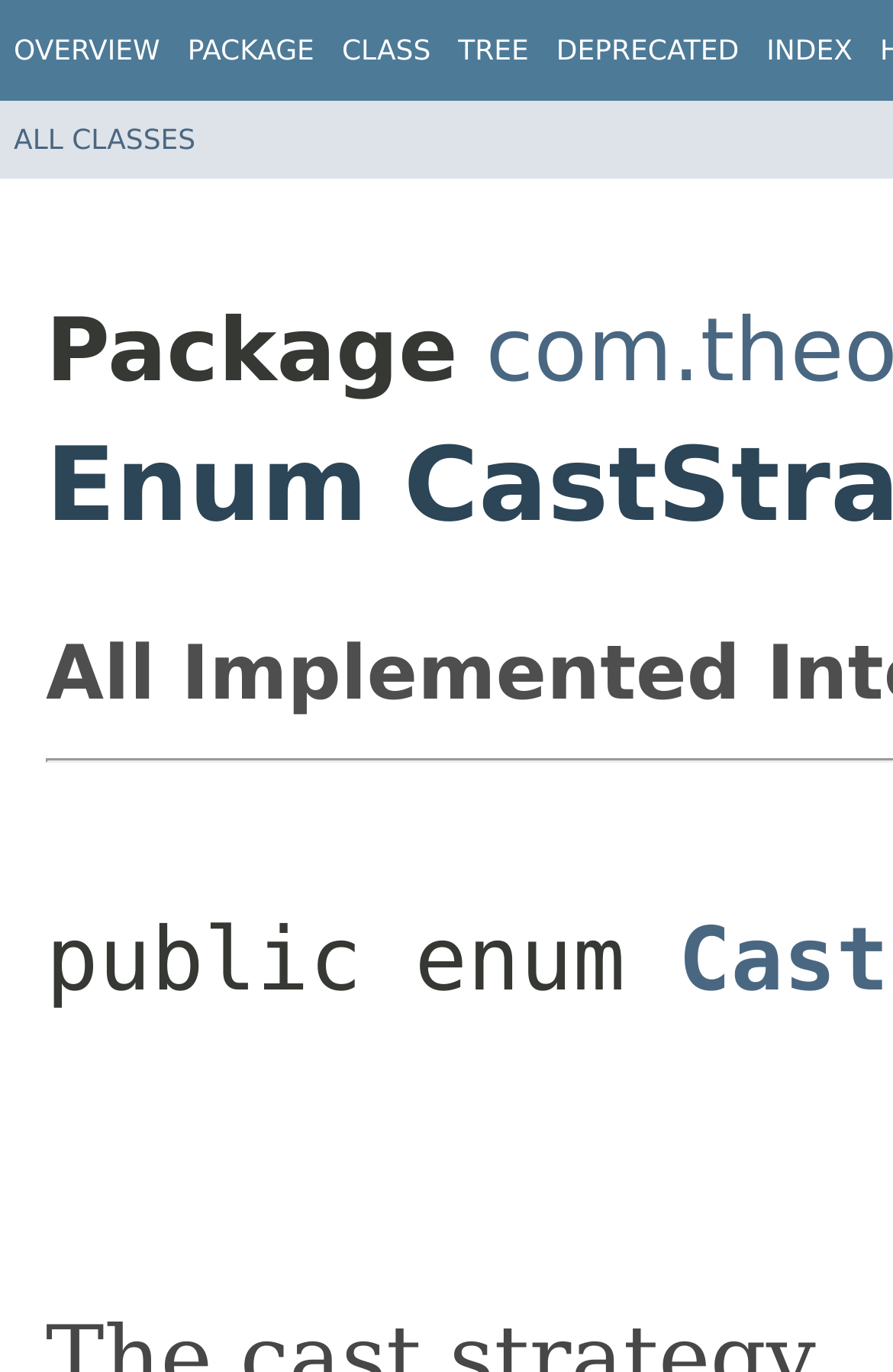Based on the description "All Classes", find the bounding box of the specified UI element.

[0.015, 0.089, 0.219, 0.113]